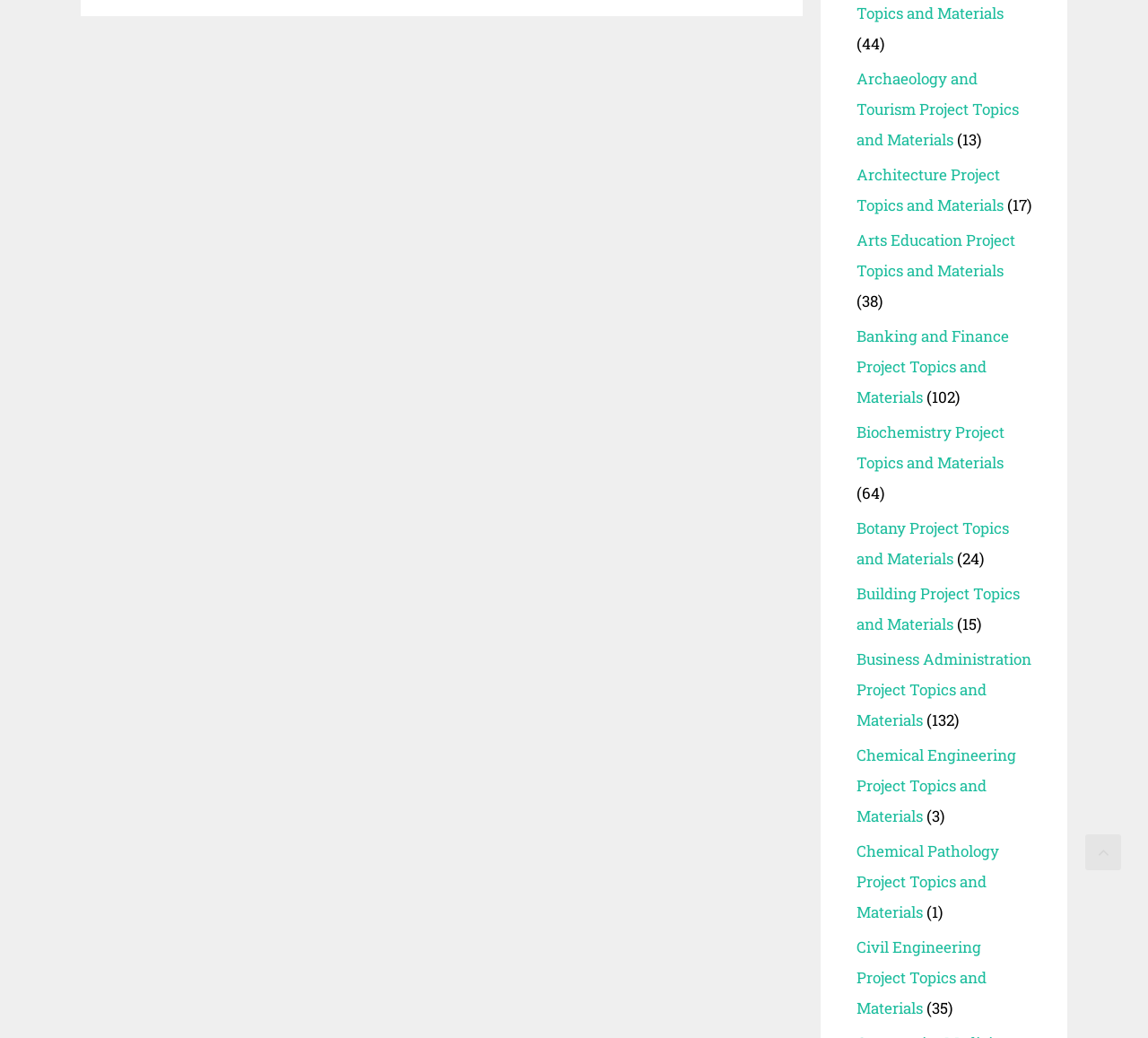Please find the bounding box coordinates of the element's region to be clicked to carry out this instruction: "Scroll back to top".

[0.945, 0.804, 0.977, 0.838]